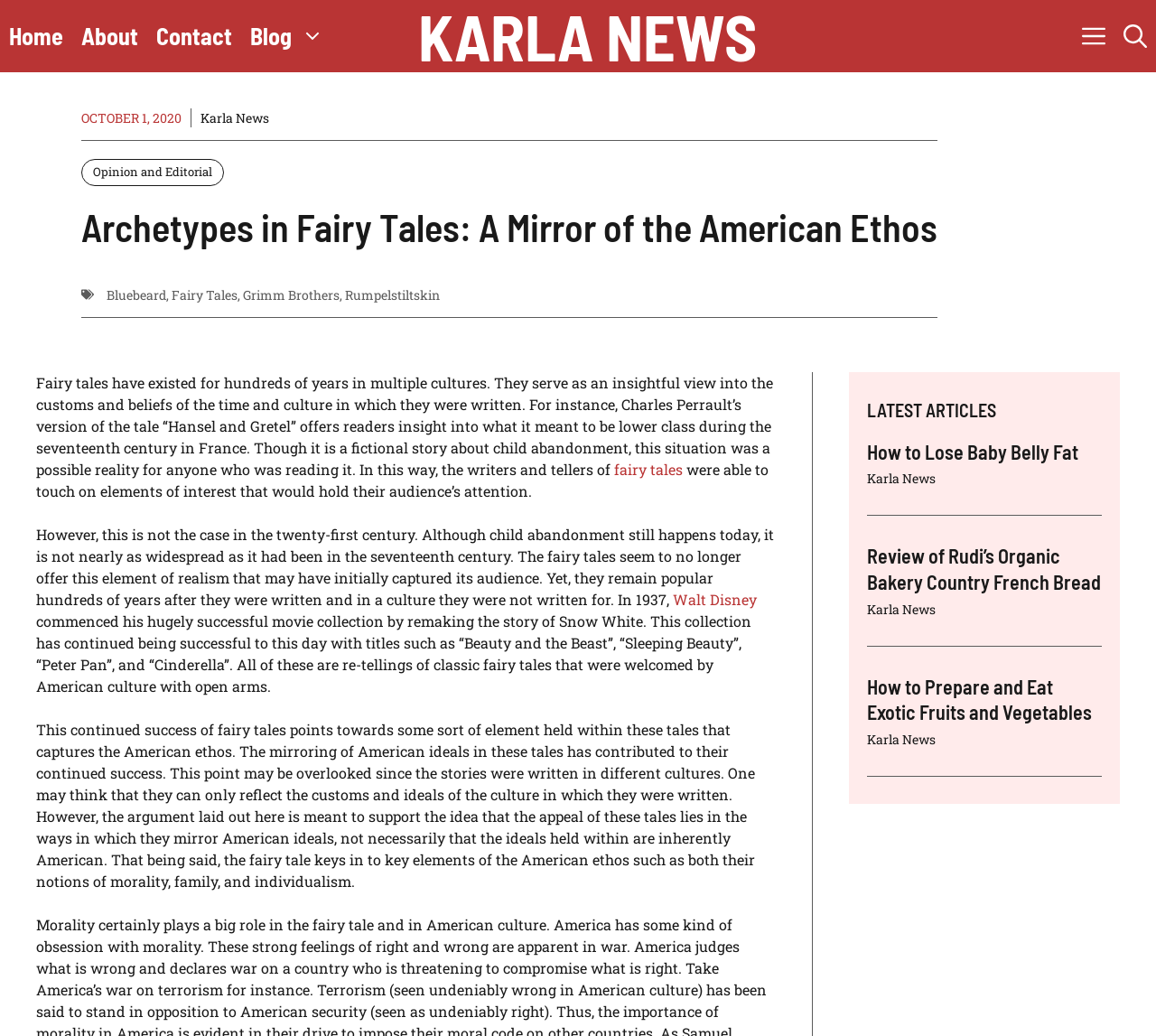Please identify the bounding box coordinates for the region that you need to click to follow this instruction: "Click on the 'Home' link".

[0.0, 0.0, 0.062, 0.07]